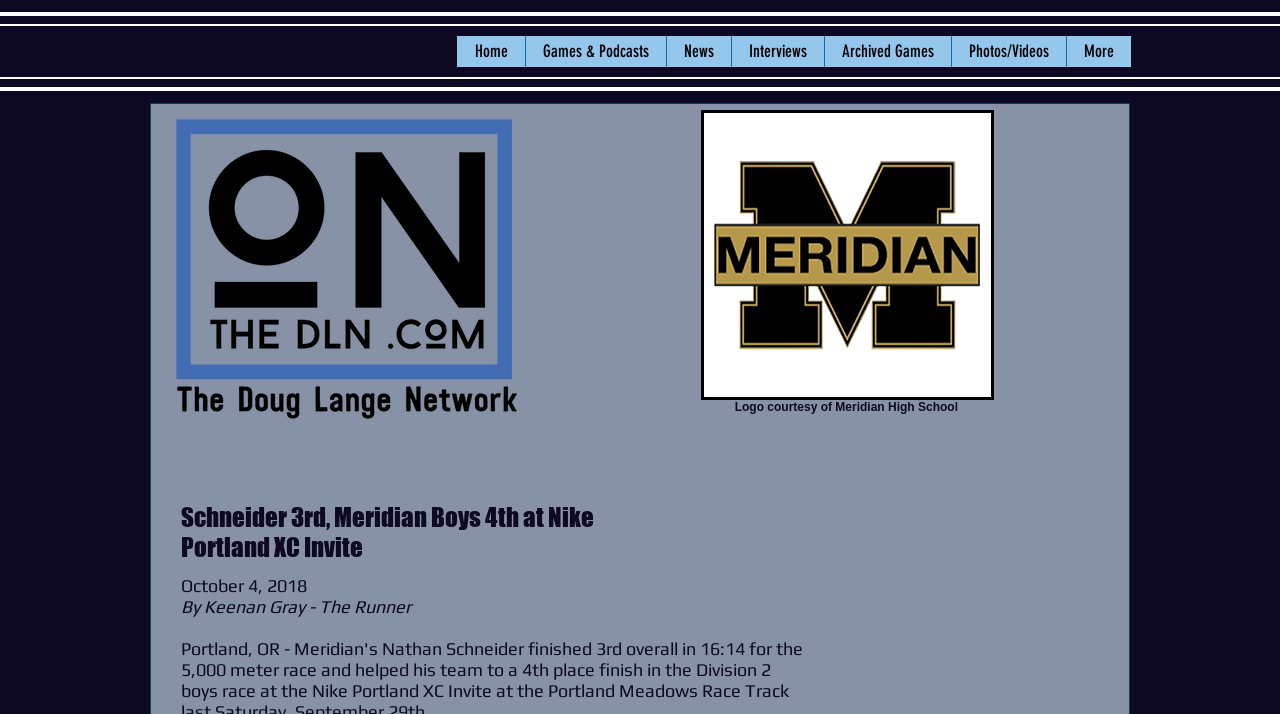Identify the bounding box for the UI element described as: "Home". Ensure the coordinates are four float numbers between 0 and 1, formatted as [left, top, right, bottom].

[0.357, 0.05, 0.41, 0.094]